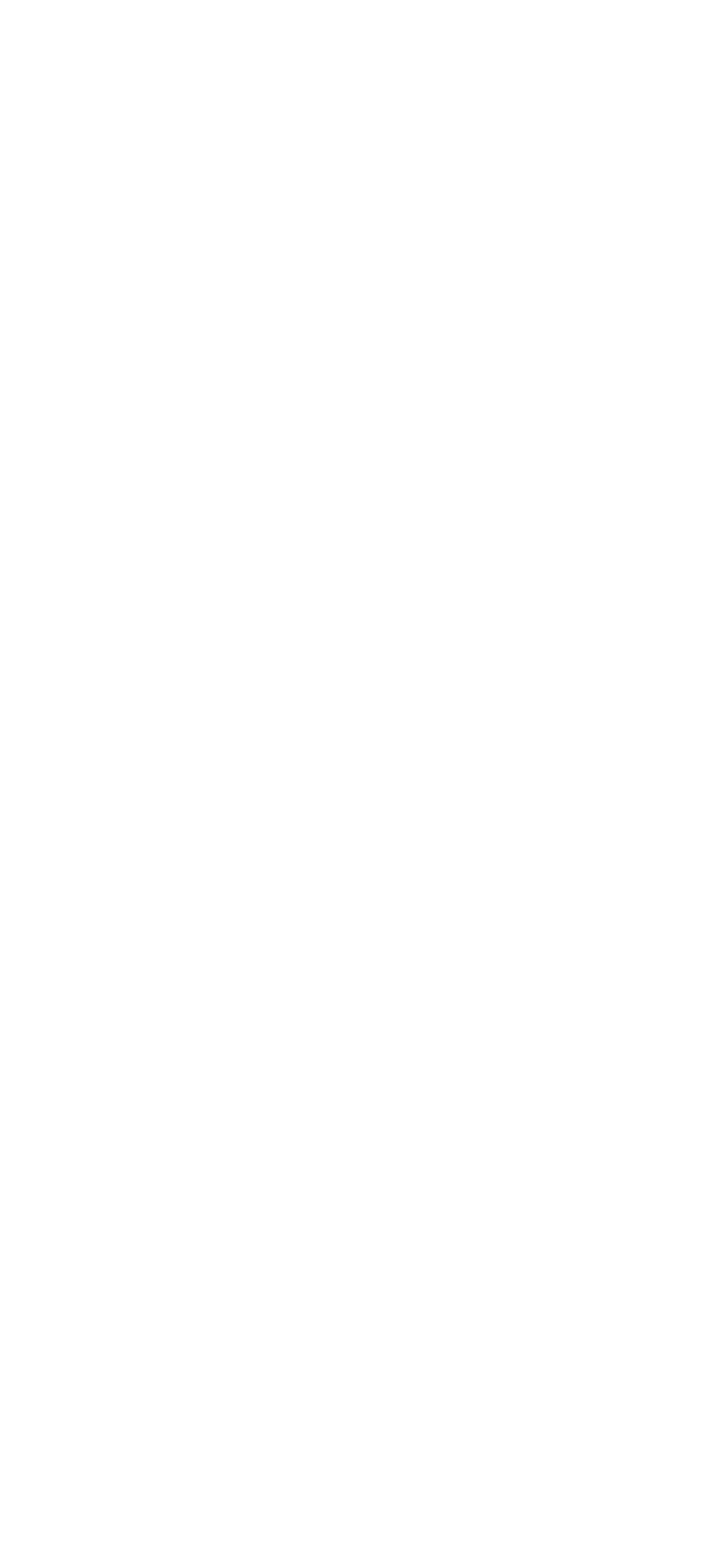Identify the bounding box of the UI element that matches this description: "Mail".

[0.233, 0.811, 0.402, 0.858]